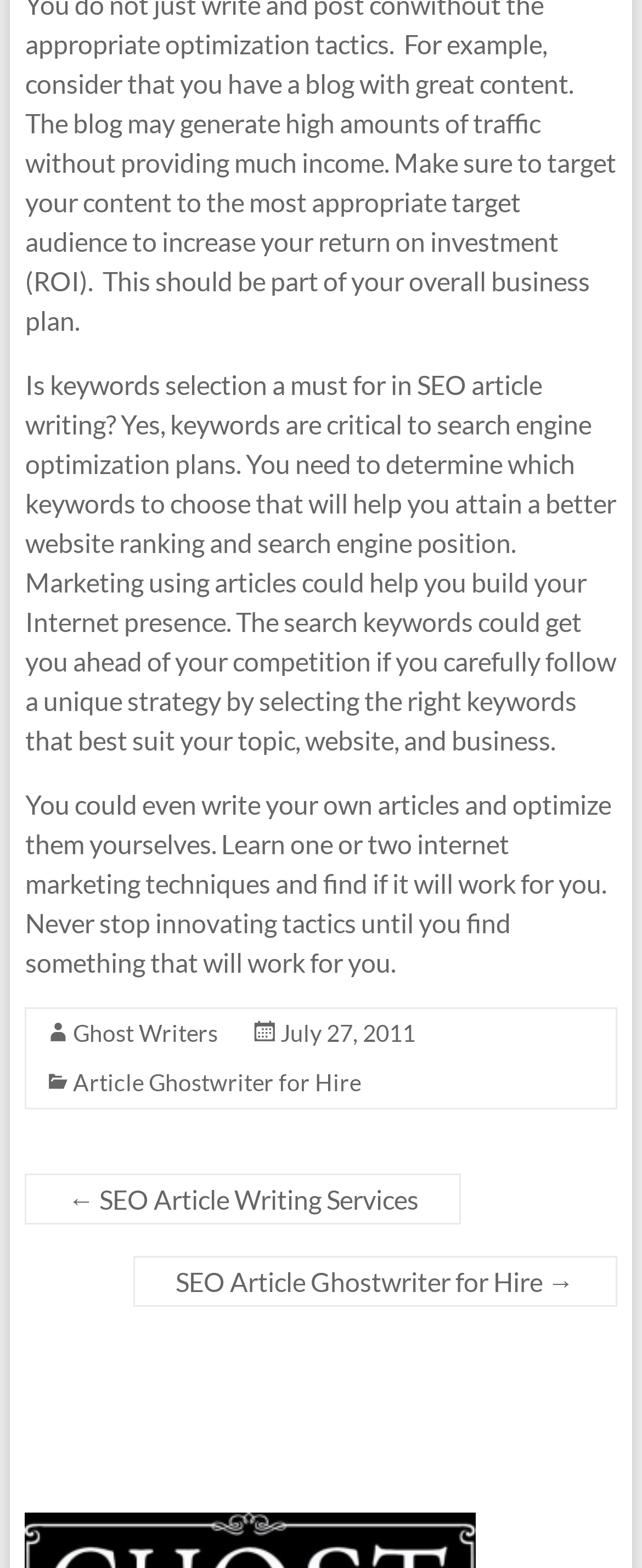Can you write and optimize your own articles?
Look at the image and answer with only one word or phrase.

Yes